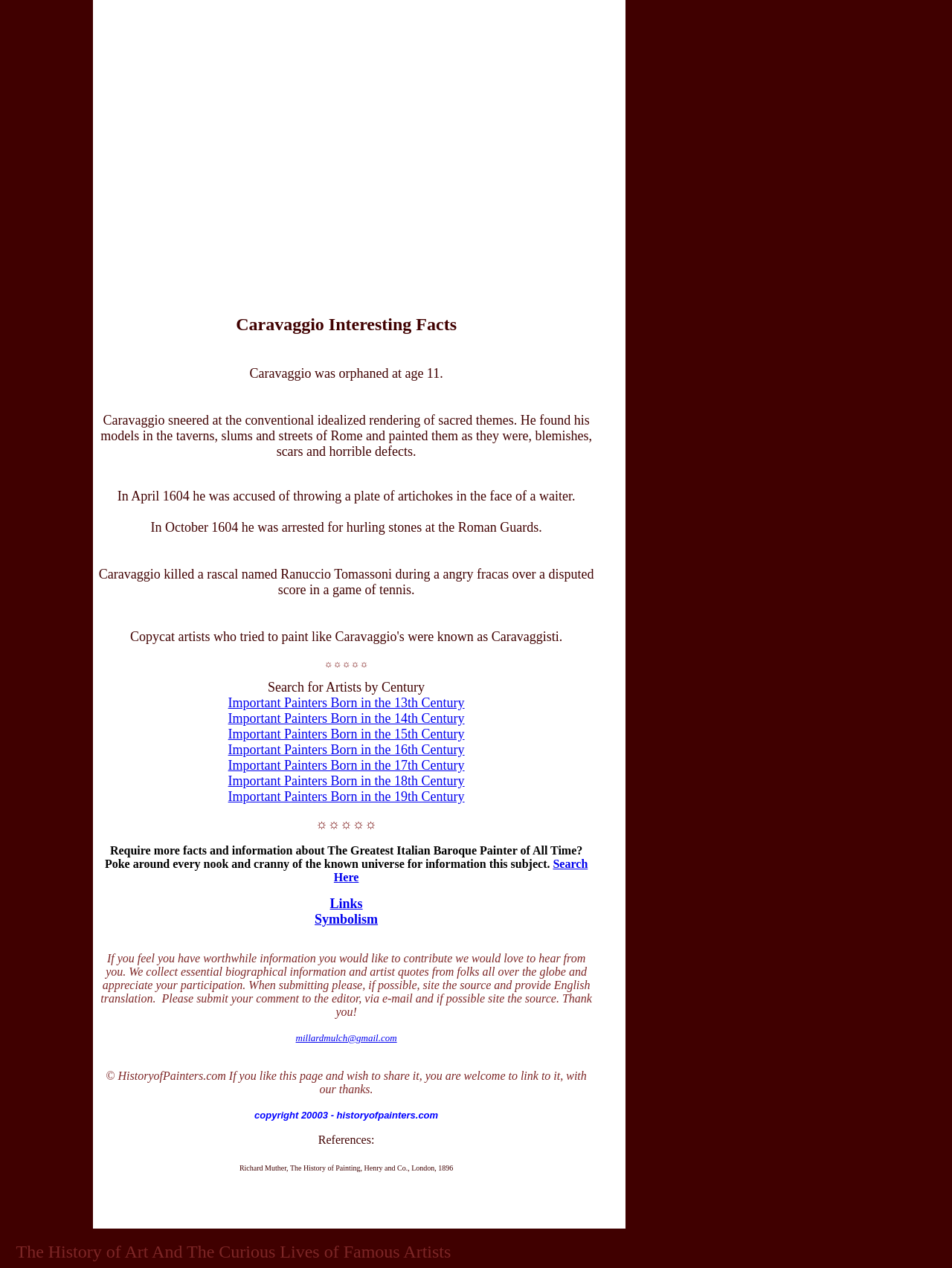Highlight the bounding box coordinates of the region I should click on to meet the following instruction: "Read about Caravaggio's life".

[0.262, 0.289, 0.465, 0.3]